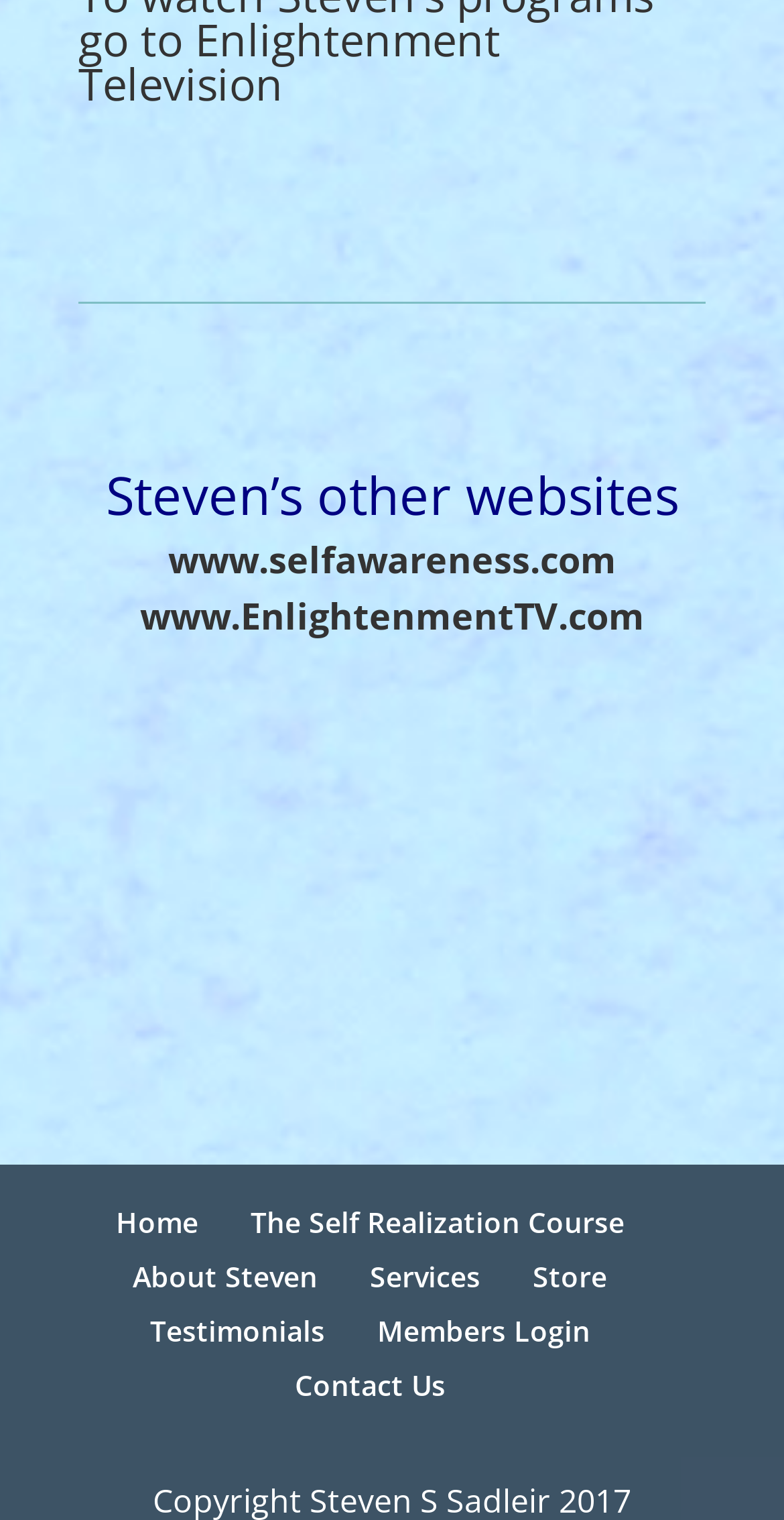What is the name of Steven's other website?
Answer with a single word or short phrase according to what you see in the image.

www.selfawareness.com